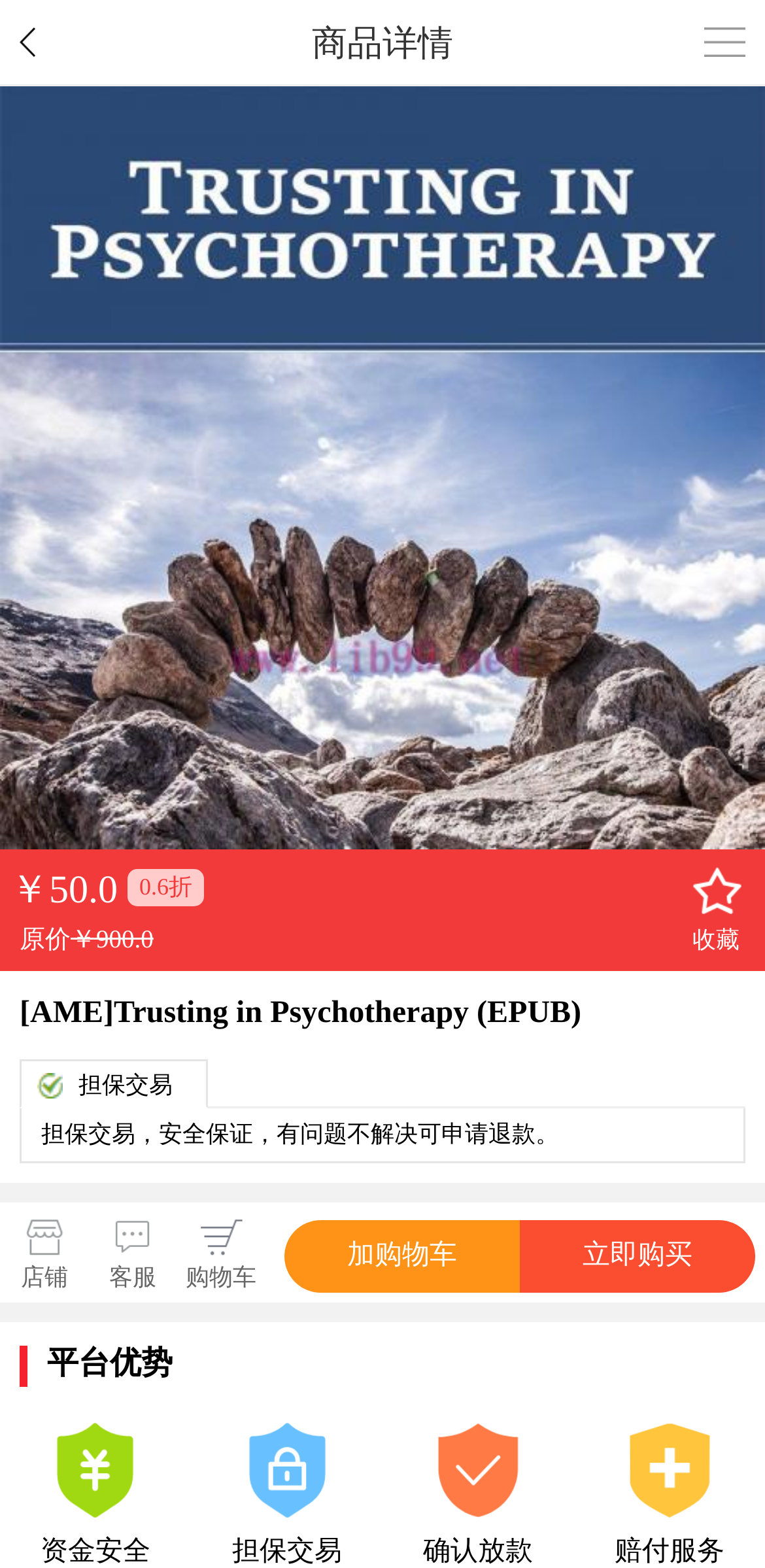Please identify the bounding box coordinates of the area I need to click to accomplish the following instruction: "add to shopping cart".

[0.454, 0.792, 0.597, 0.811]